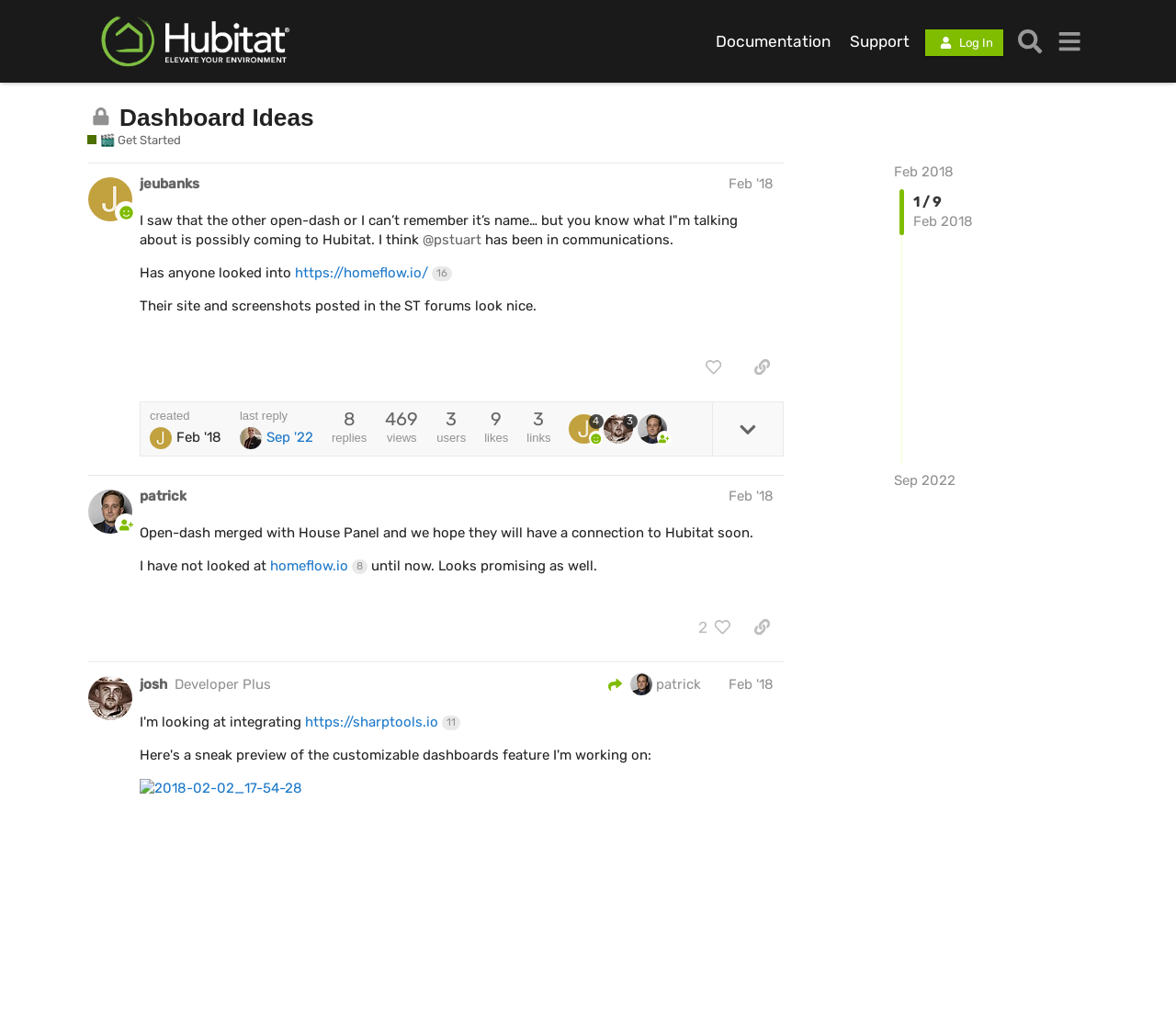Please answer the following question using a single word or phrase: 
What is the name of the user who started the topic?

jeubanks